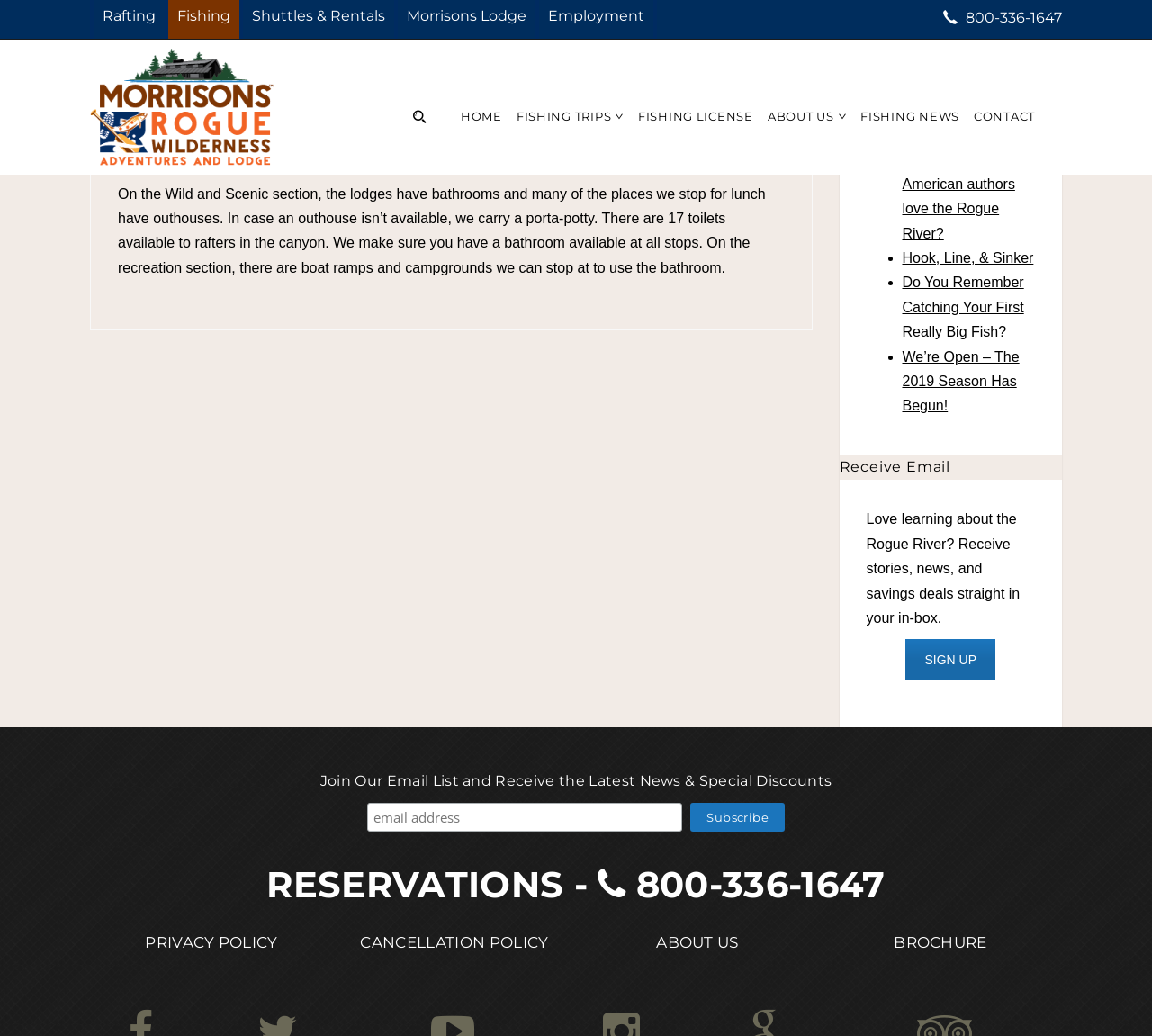Could you provide the bounding box coordinates for the portion of the screen to click to complete this instruction: "Call the phone number"?

[0.819, 0.007, 0.922, 0.024]